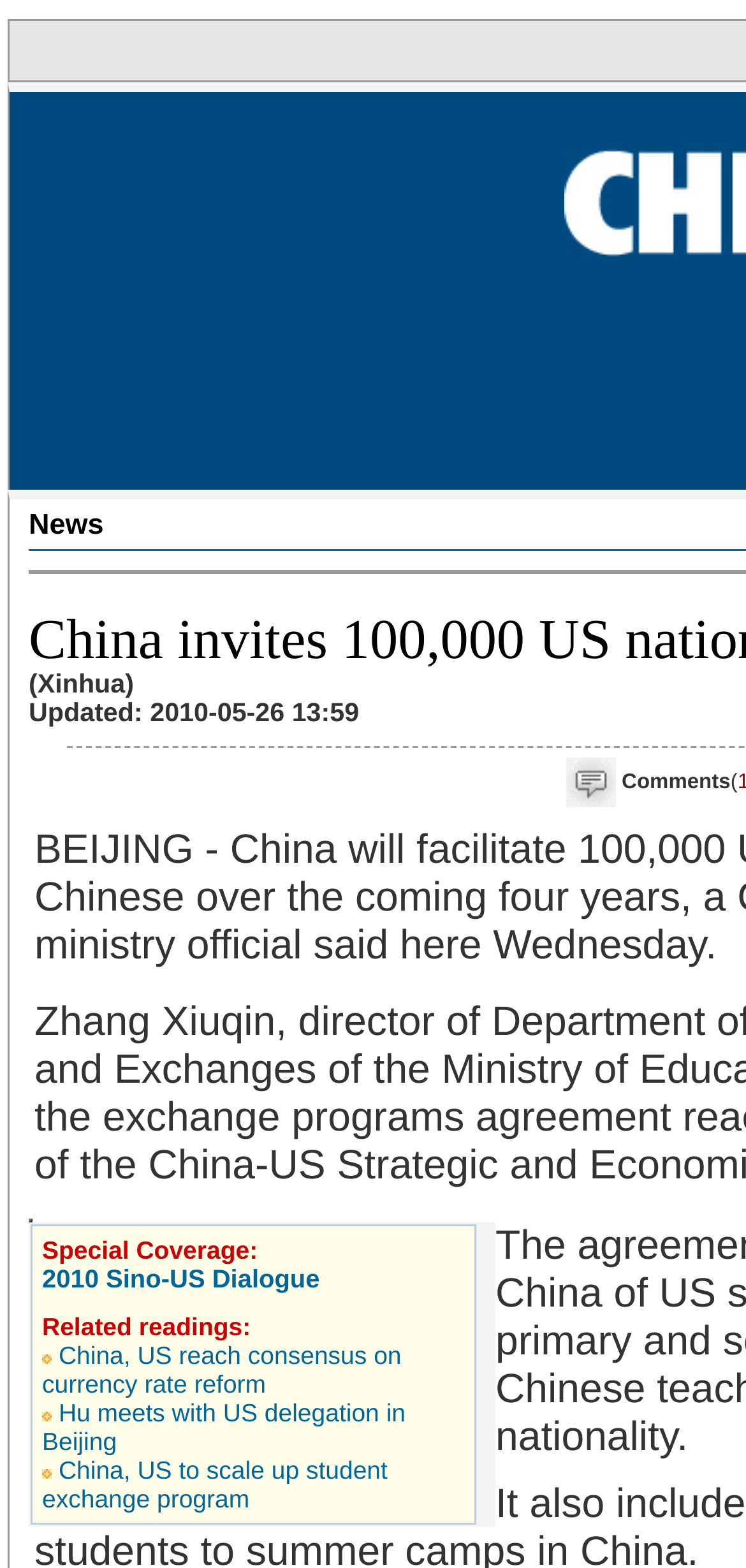From the element description: "2010 Sino-US Dialogue", extract the bounding box coordinates of the UI element. The coordinates should be expressed as four float numbers between 0 and 1, in the order [left, top, right, bottom].

[0.056, 0.844, 0.429, 0.862]